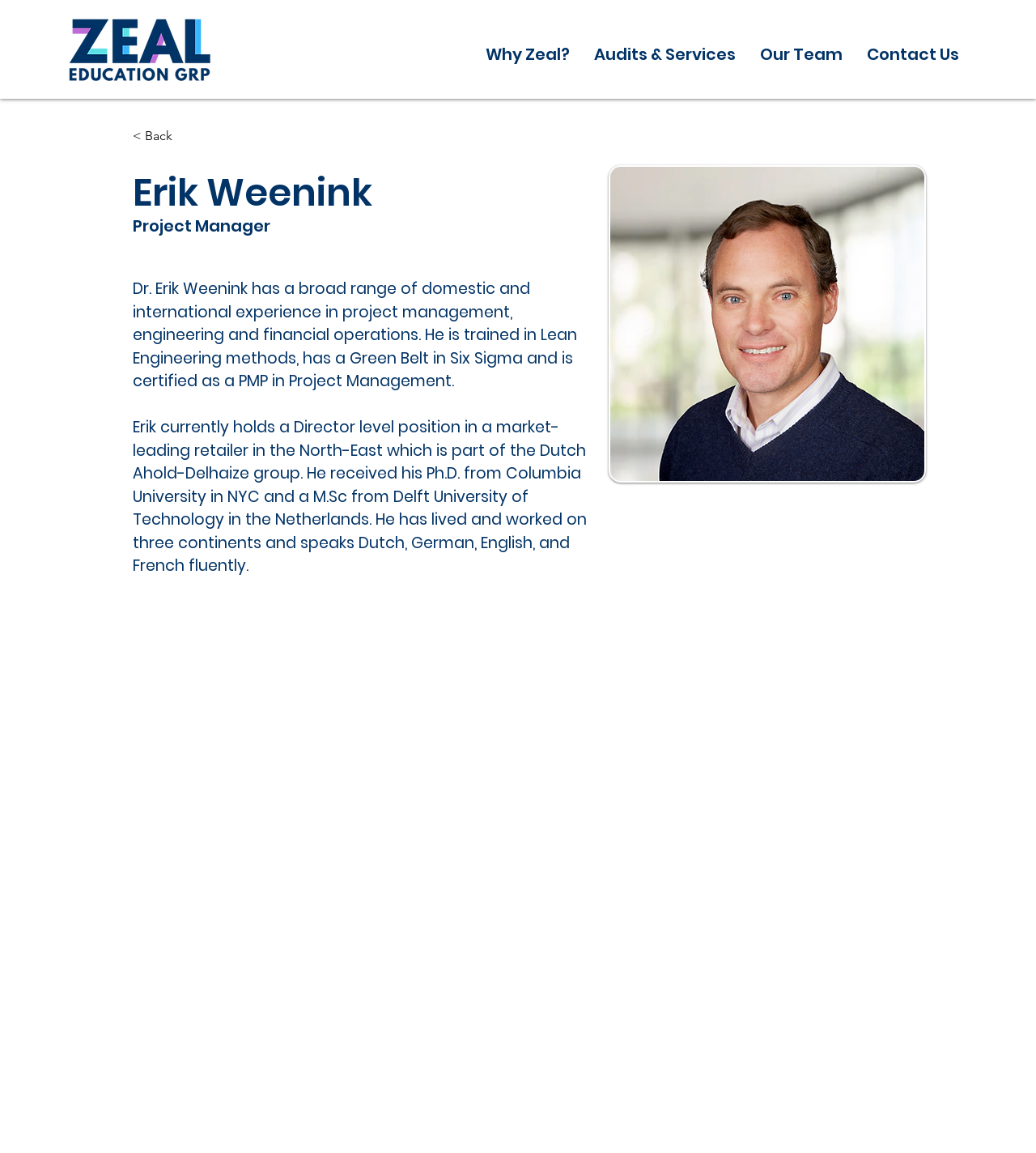Using the format (top-left x, top-left y, bottom-right x, bottom-right y), provide the bounding box coordinates for the described UI element. All values should be floating point numbers between 0 and 1: Audits & Services

[0.562, 0.029, 0.722, 0.065]